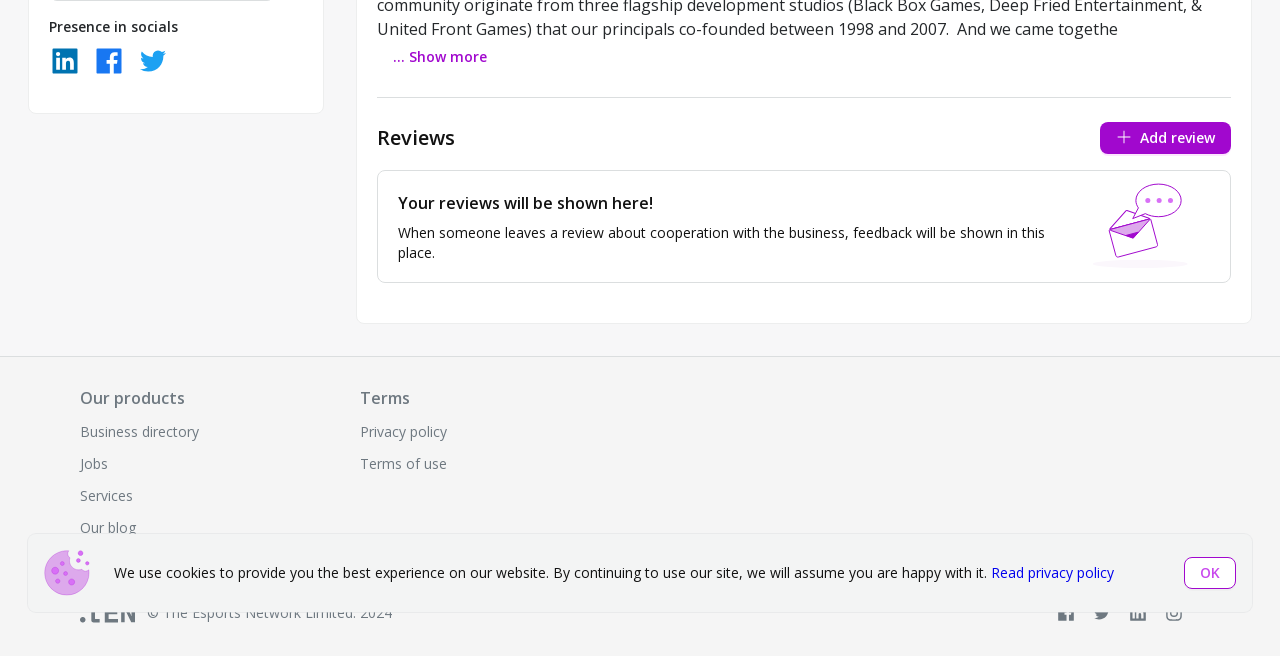Using the element description provided, determine the bounding box coordinates in the format (top-left x, top-left y, bottom-right x, bottom-right y). Ensure that all values are floating point numbers between 0 and 1. Element description: Our blog

[0.062, 0.817, 0.281, 0.841]